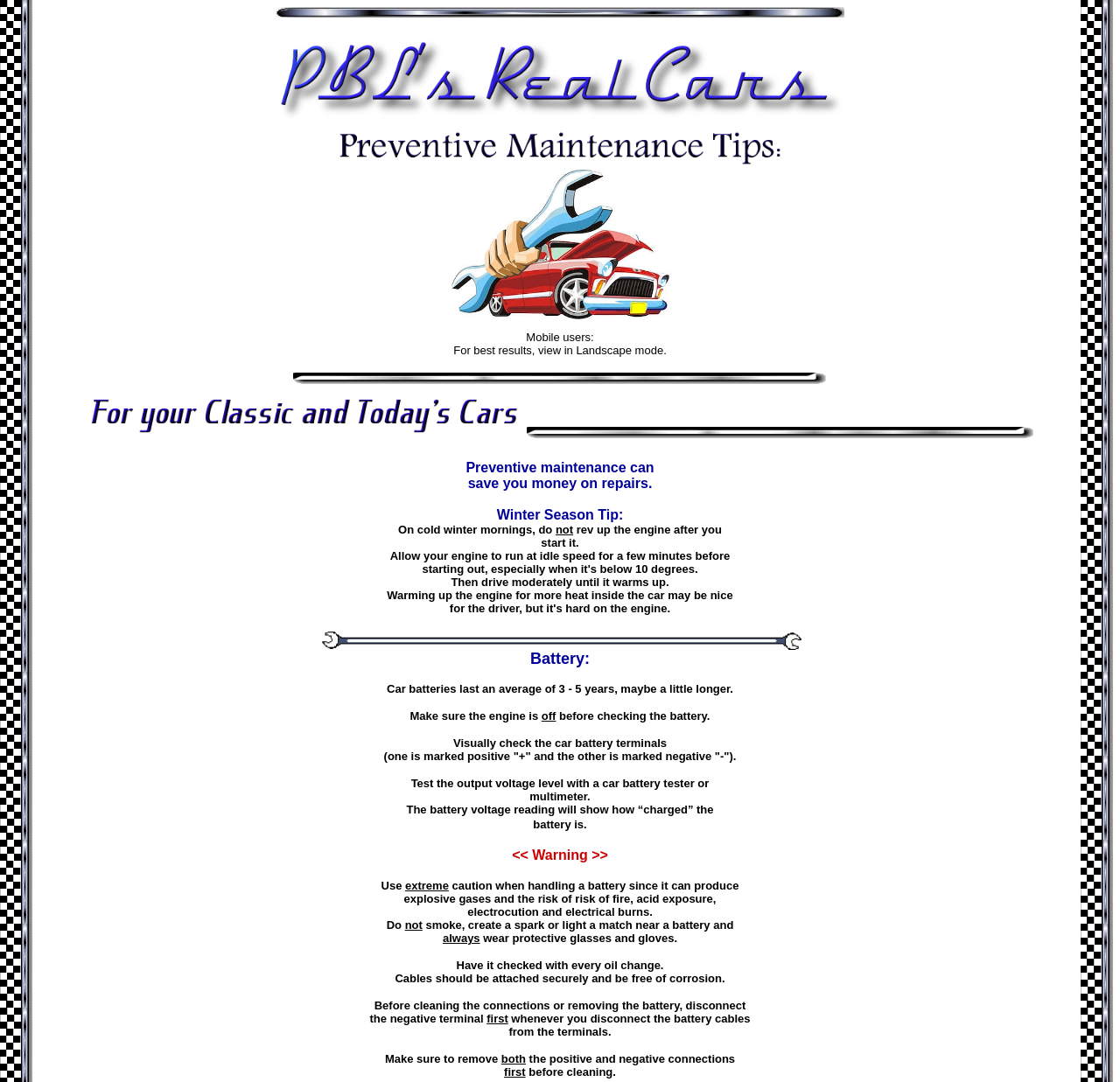What should you wear when handling a battery?
Refer to the screenshot and deliver a thorough answer to the question presented.

The webpage advises that you should wear protective glasses and gloves when handling a battery, as indicated by the StaticText element 'always wear protective glasses and gloves.'